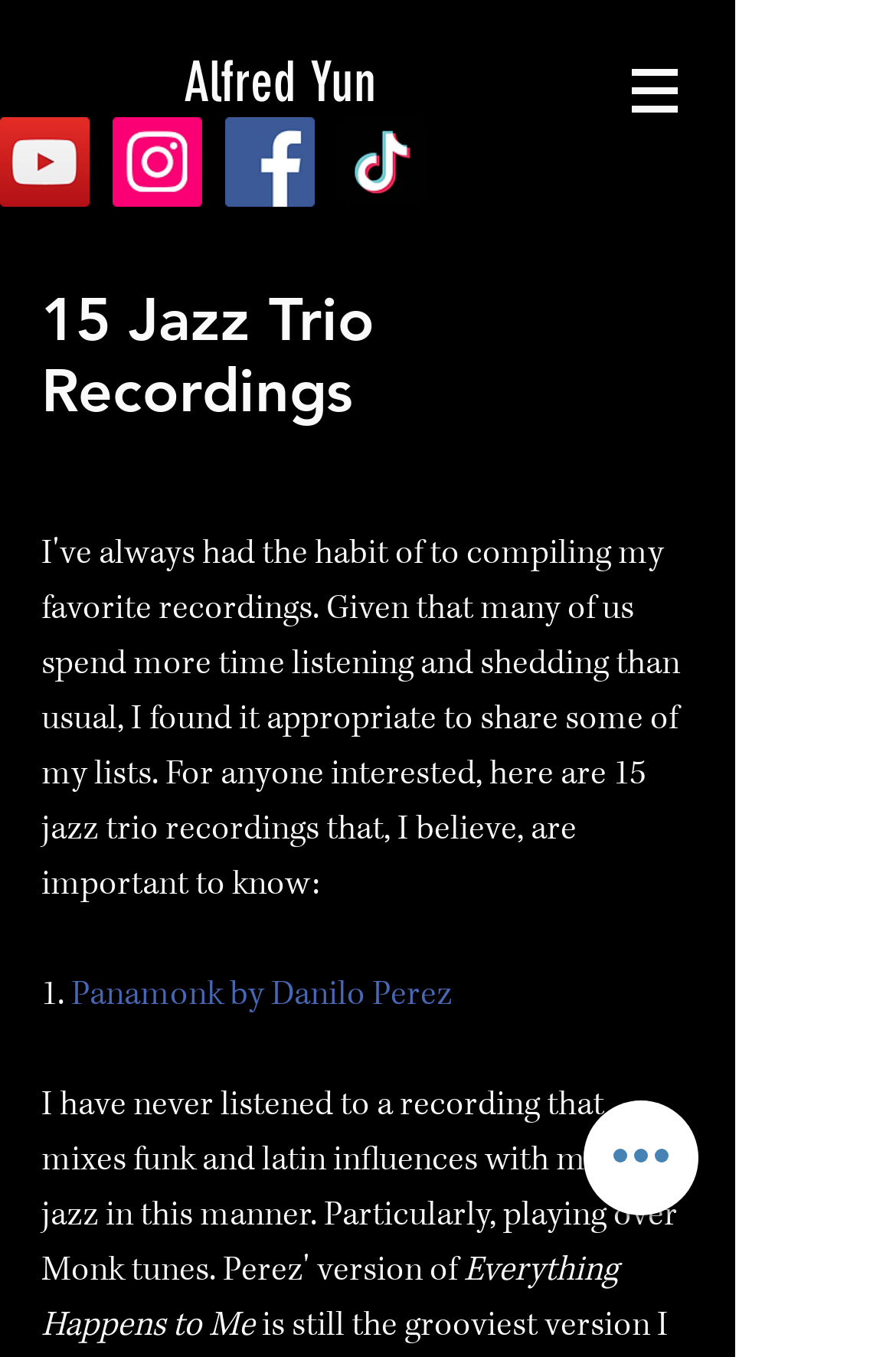Using the information in the image, could you please answer the following question in detail:
What social media platforms are listed?

By examining the social bar section at the top of the webpage, I can see four social media platforms listed, which are YouTube, Instagram, Facebook, and TikTok, each with its corresponding image icon.